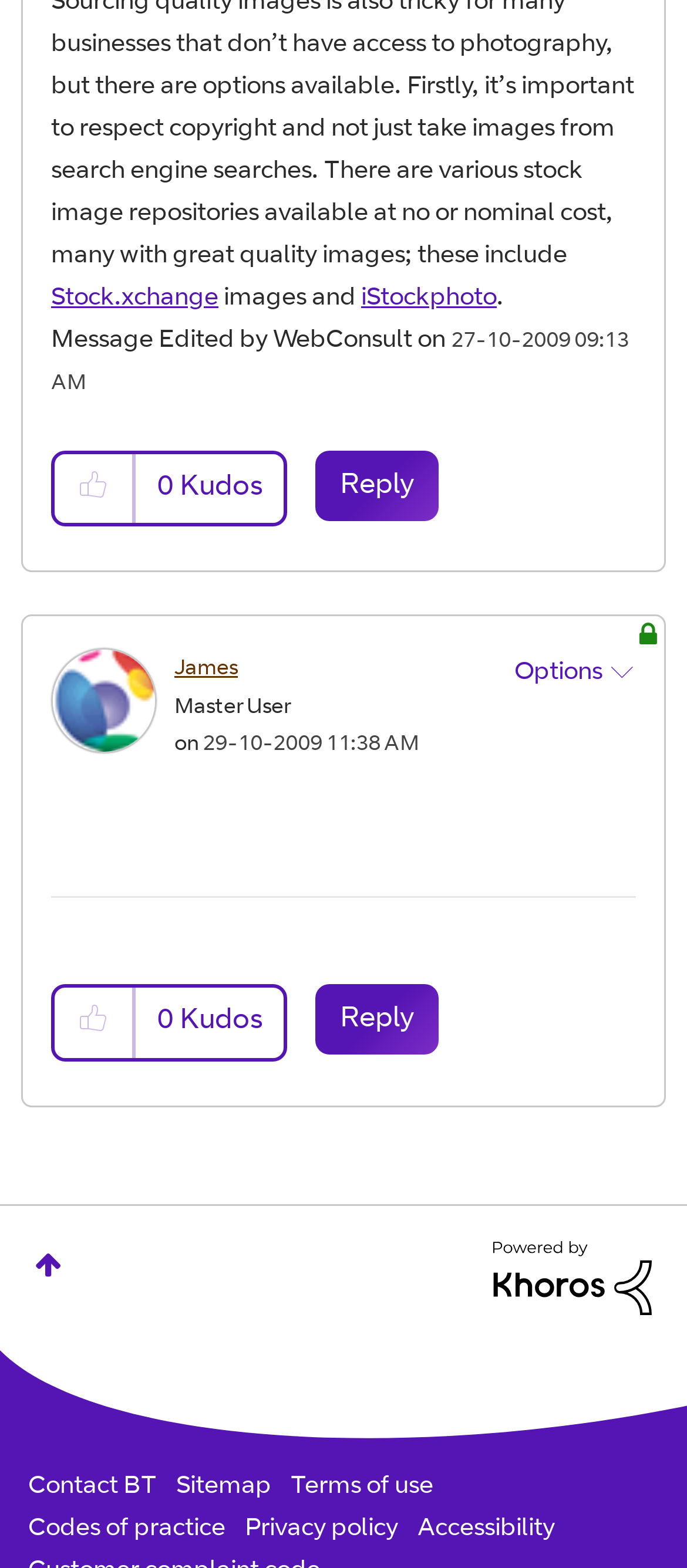Locate the bounding box coordinates of the element to click to perform the following action: 'Click on the 'Contact BT' link'. The coordinates should be given as four float values between 0 and 1, in the form of [left, top, right, bottom].

[0.041, 0.941, 0.228, 0.957]